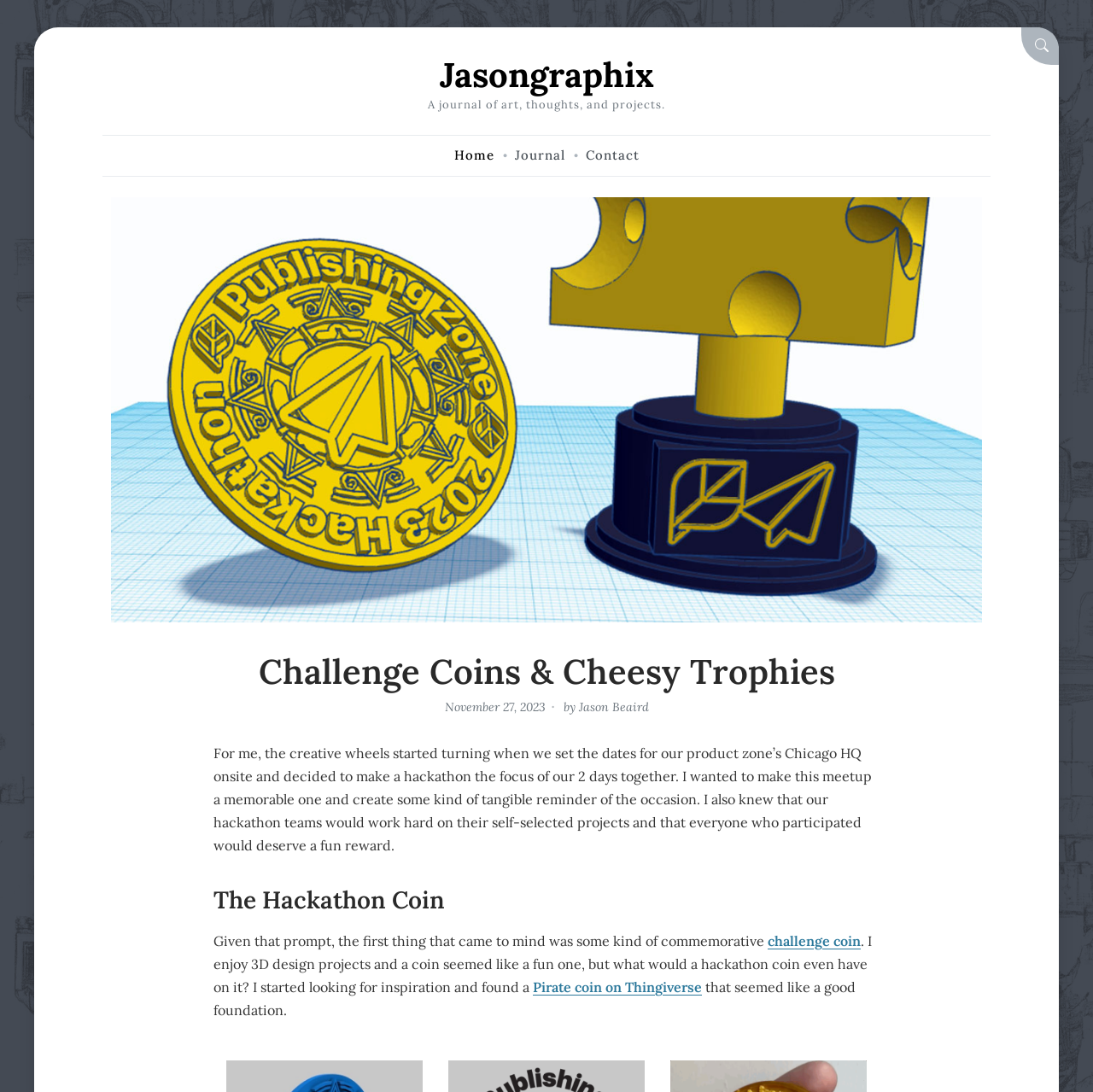Your task is to find and give the main heading text of the webpage.

Challenge Coins & Cheesy Trophies